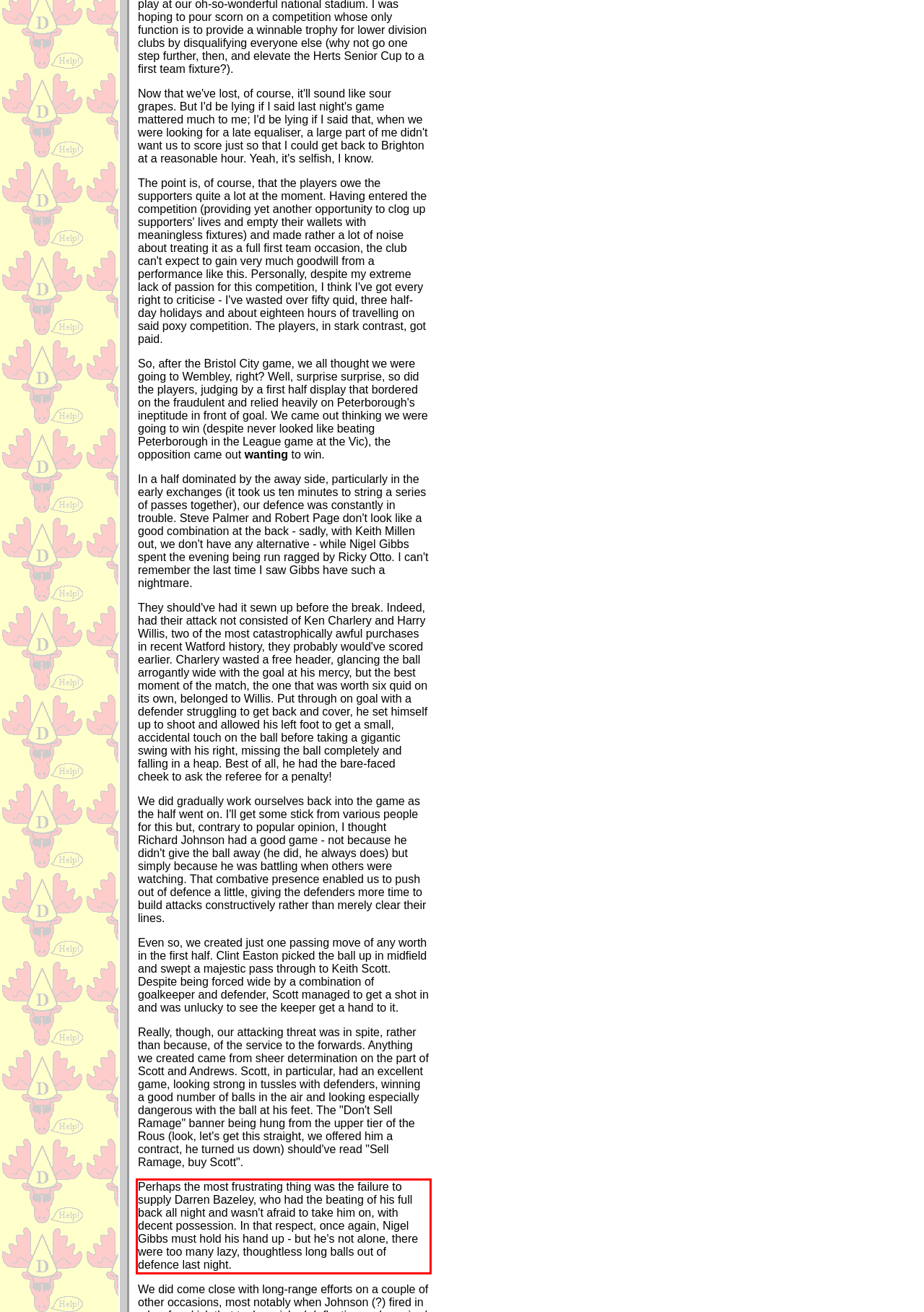You have a screenshot of a webpage, and there is a red bounding box around a UI element. Utilize OCR to extract the text within this red bounding box.

Perhaps the most frustrating thing was the failure to supply Darren Bazeley, who had the beating of his full back all night and wasn't afraid to take him on, with decent possession. In that respect, once again, Nigel Gibbs must hold his hand up - but he's not alone, there were too many lazy, thoughtless long balls out of defence last night.